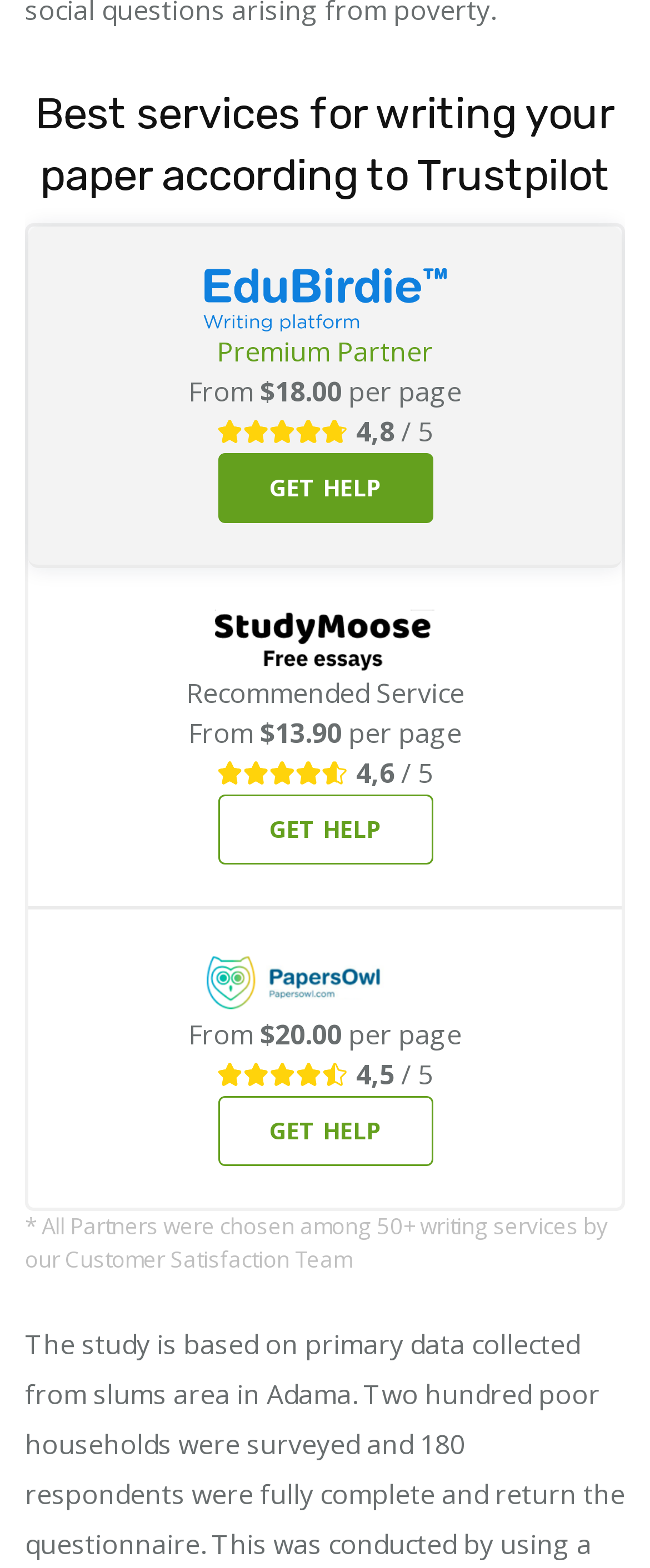What is the name of the third service?
Analyze the image and provide a thorough answer to the question.

The name of the third service can be found by looking at the link element with the text 'service-3' which is located below the text 'GET HELP' and above the text 'From $20.00'.